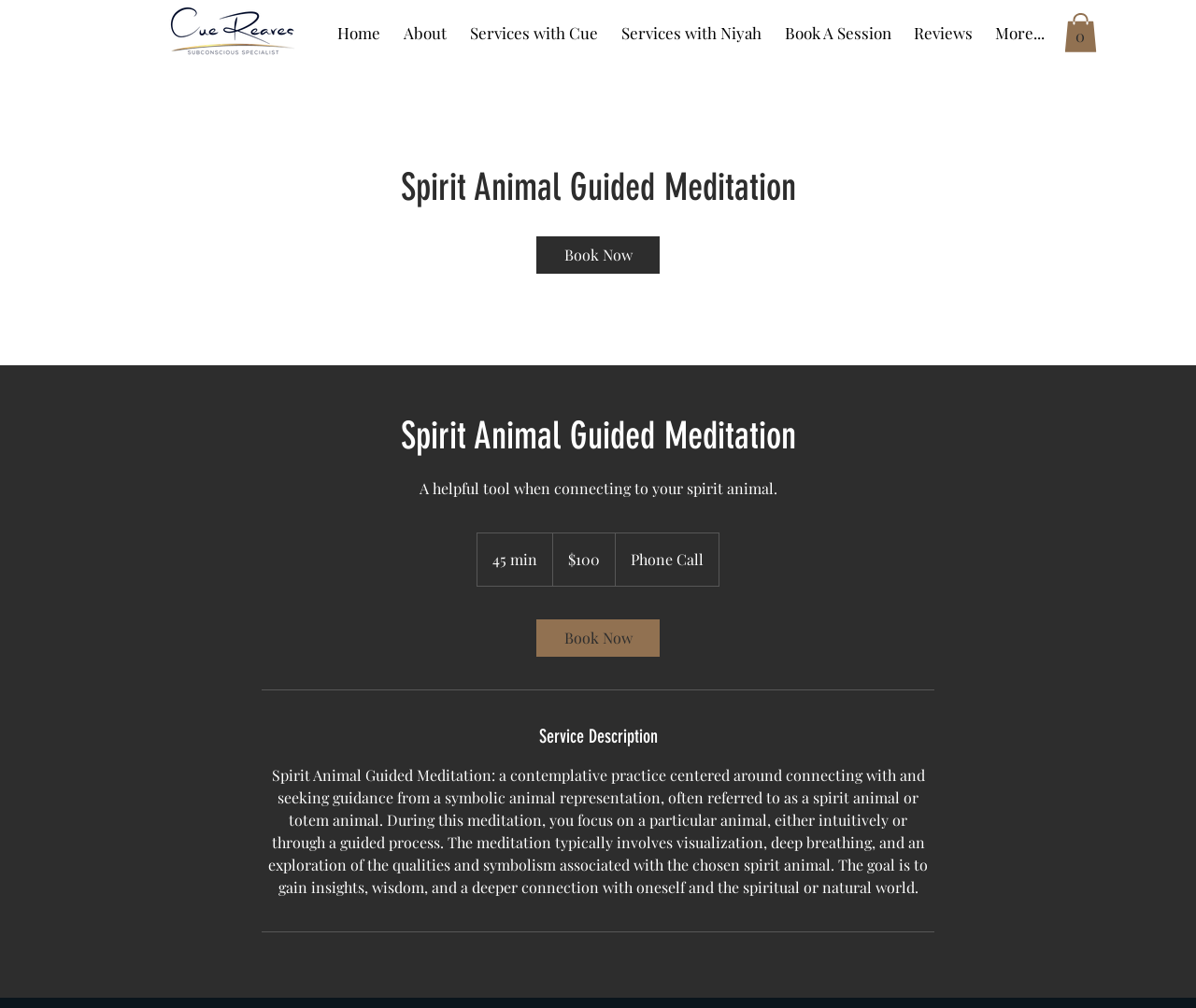Please provide the bounding box coordinates for the UI element as described: "Book Now". The coordinates must be four floats between 0 and 1, represented as [left, top, right, bottom].

[0.448, 0.614, 0.552, 0.651]